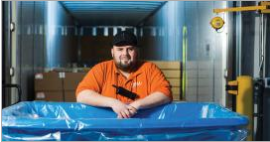Generate an elaborate caption for the image.

In a well-lit industrial setting, a man with a beard and wearing an orange shirt leans on a large blue cart. His expression is approachable and confident, suggesting he is part of a hardworking team. Behind him, boxes are stacked neatly, indicating an organized workspace typical of a laundry operation. This image serves as a visual representation of the dedication and professionalism found in the industry, emphasizing the importance of teamwork and effective leadership. The backdrop hints at the logistical elements of the laundry business, such as sorting and processing, which are crucial for maintaining efficiency and service quality.